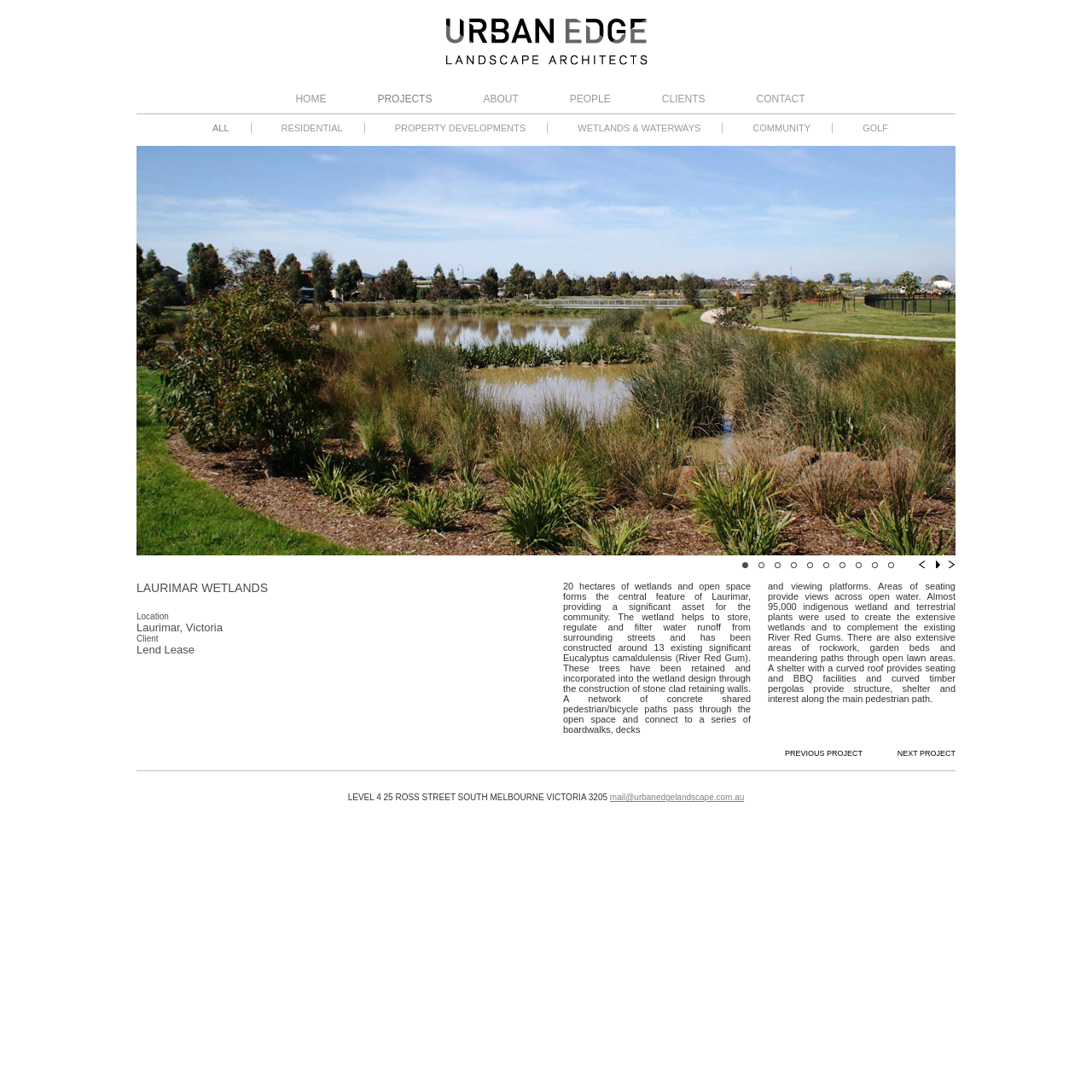Identify the bounding box coordinates of the section that should be clicked to achieve the task described: "Navigate to the NEXT PROJECT".

[0.822, 0.686, 0.875, 0.694]